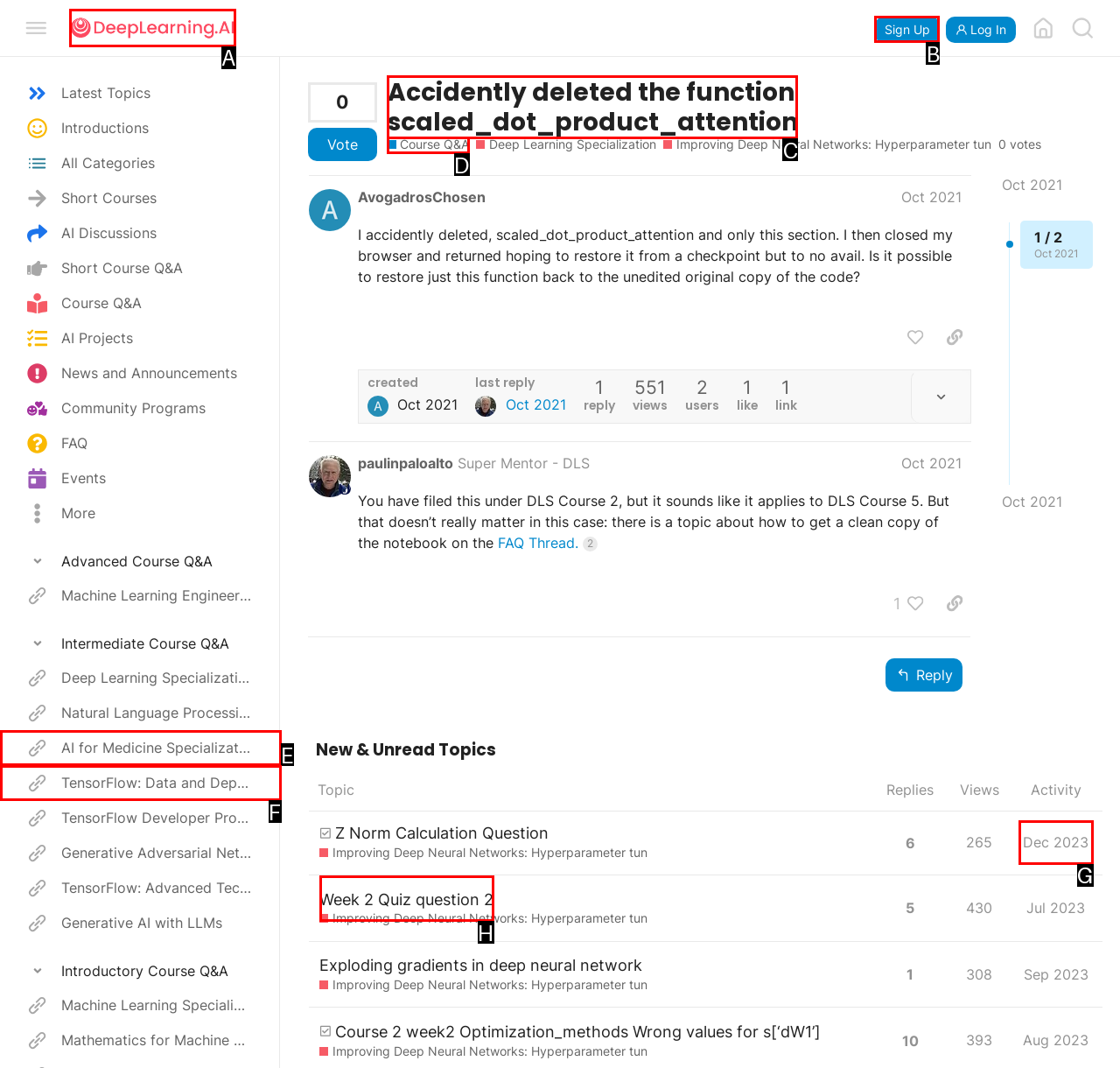Identify the HTML element to click to fulfill this task: Click the 'Sign Up' button
Answer with the letter from the given choices.

B